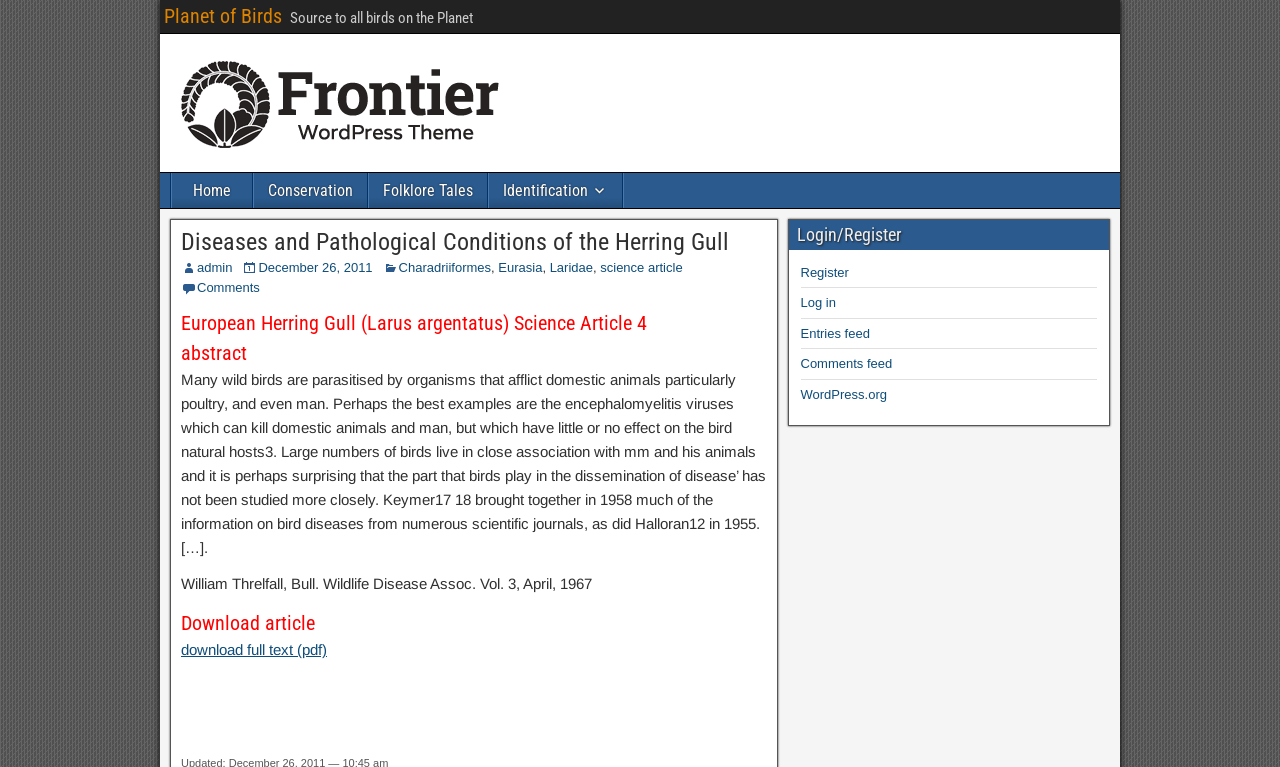Identify the bounding box coordinates necessary to click and complete the given instruction: "View Identification page".

[0.382, 0.226, 0.486, 0.271]